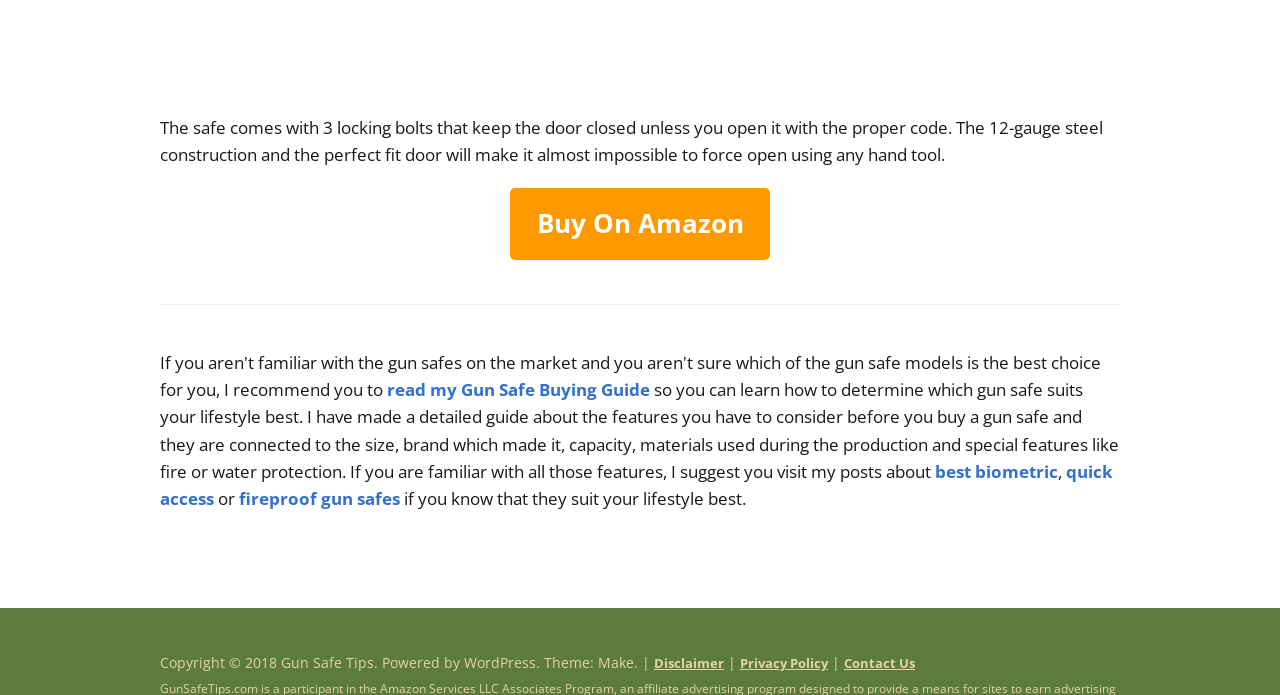What is the copyright year of the webpage?
Identify the answer in the screenshot and reply with a single word or phrase.

2018